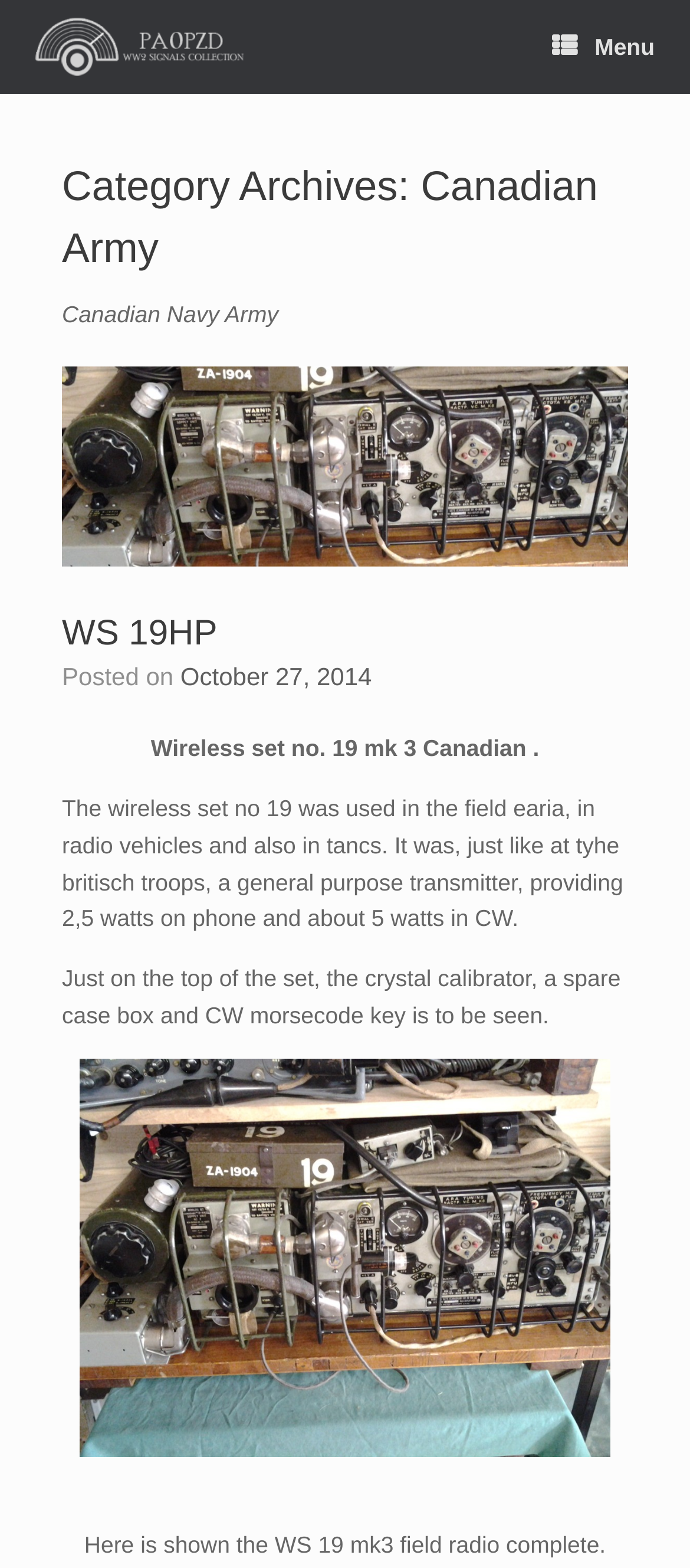What is shown in the image at the bottom?
Please answer the question with a detailed response using the information from the screenshot.

The image at the bottom of the webpage is described by the text 'Here is shown the WS 19 mk3 field radio complete.' which is located near the bottom of the webpage, indicating that the image is showing the WS 19 mk3 field radio.